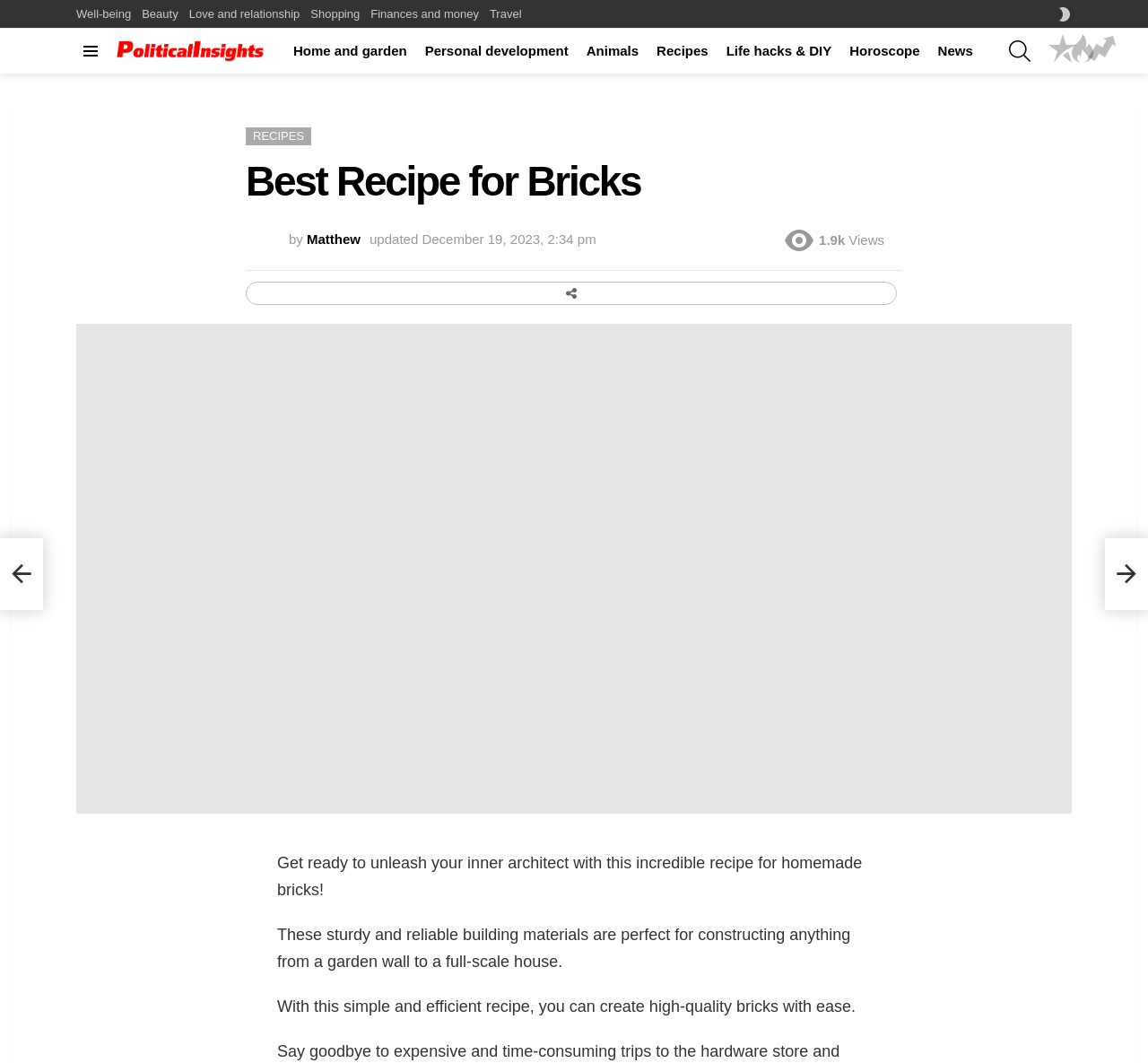Please specify the bounding box coordinates of the clickable section necessary to execute the following command: "View the 'Home and garden' category".

[0.248, 0.036, 0.362, 0.061]